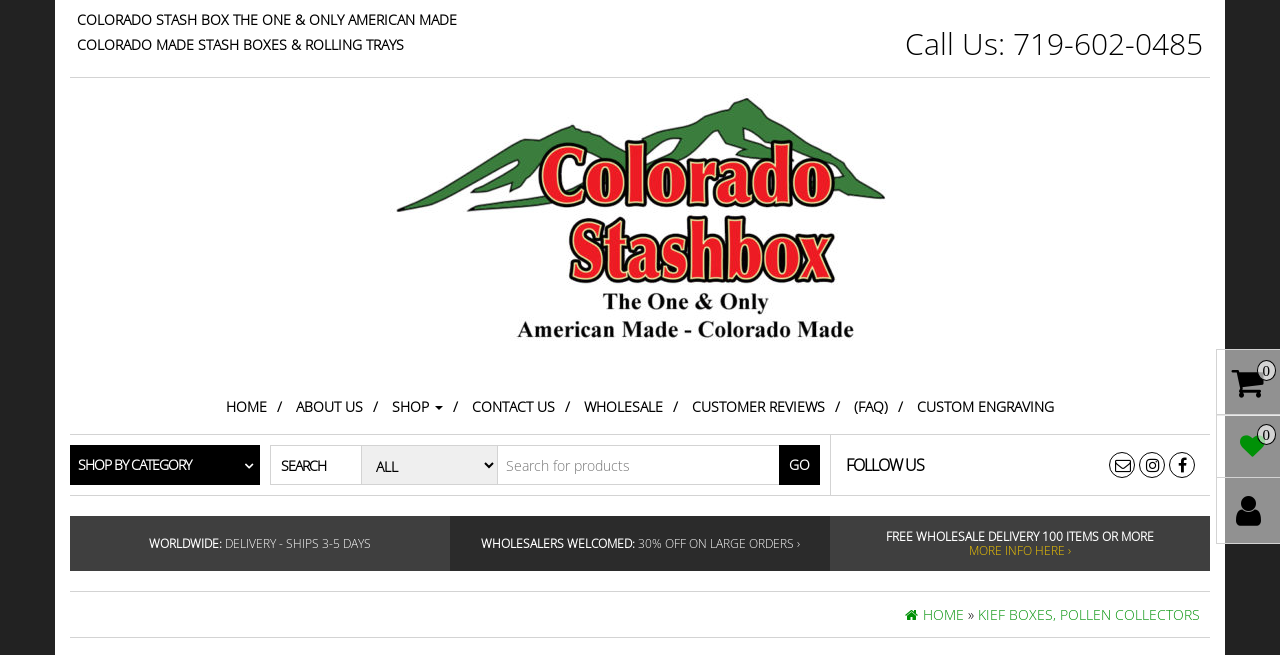Locate the bounding box of the UI element based on this description: "Shop by category". Provide four float numbers between 0 and 1 as [left, top, right, bottom].

[0.055, 0.68, 0.203, 0.741]